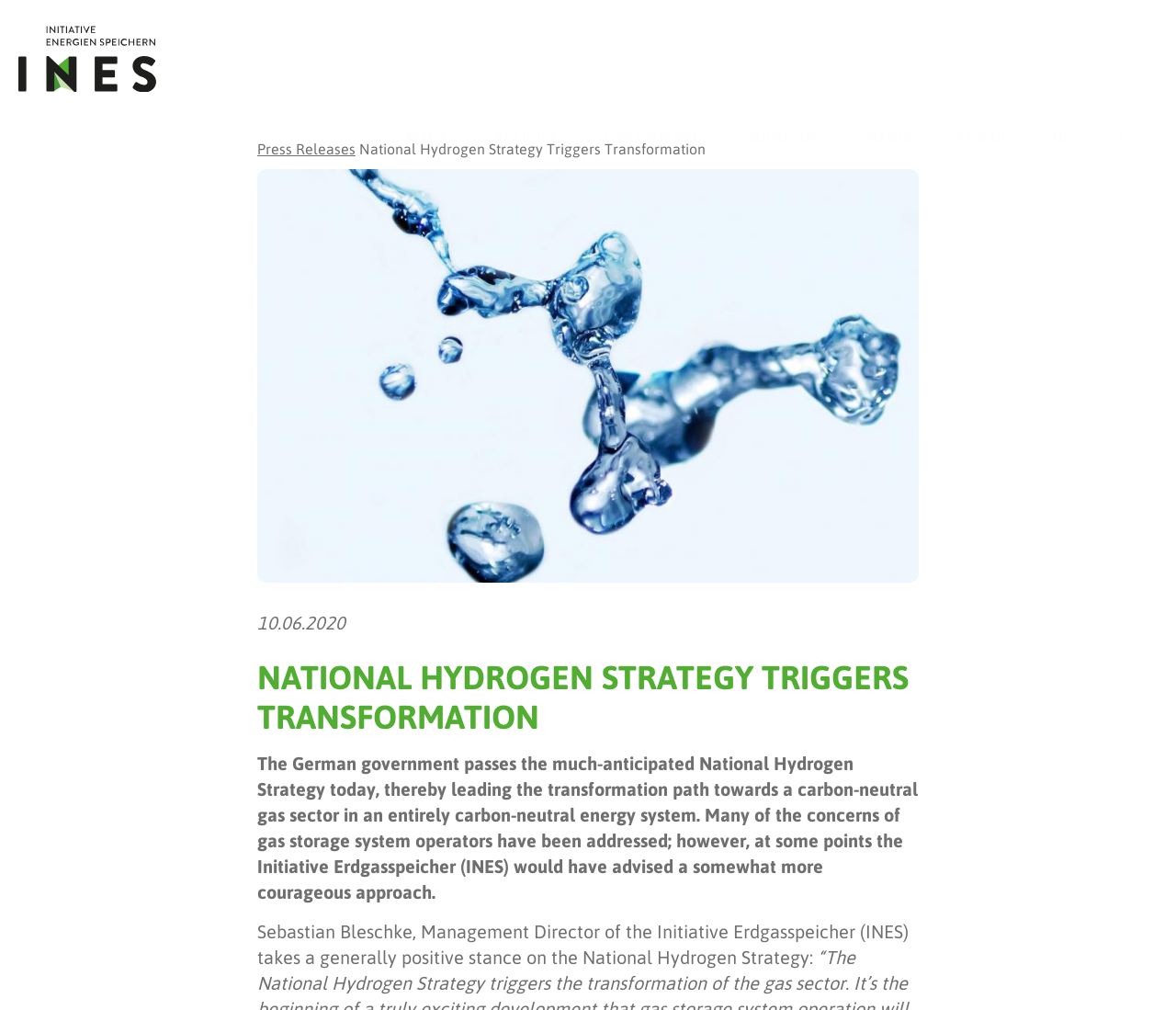Bounding box coordinates are specified in the format (top-left x, top-left y, bottom-right x, bottom-right y). All values are floating point numbers bounded between 0 and 1. Please provide the bounding box coordinate of the region this sentence describes: DE

[0.891, 0.032, 0.919, 0.061]